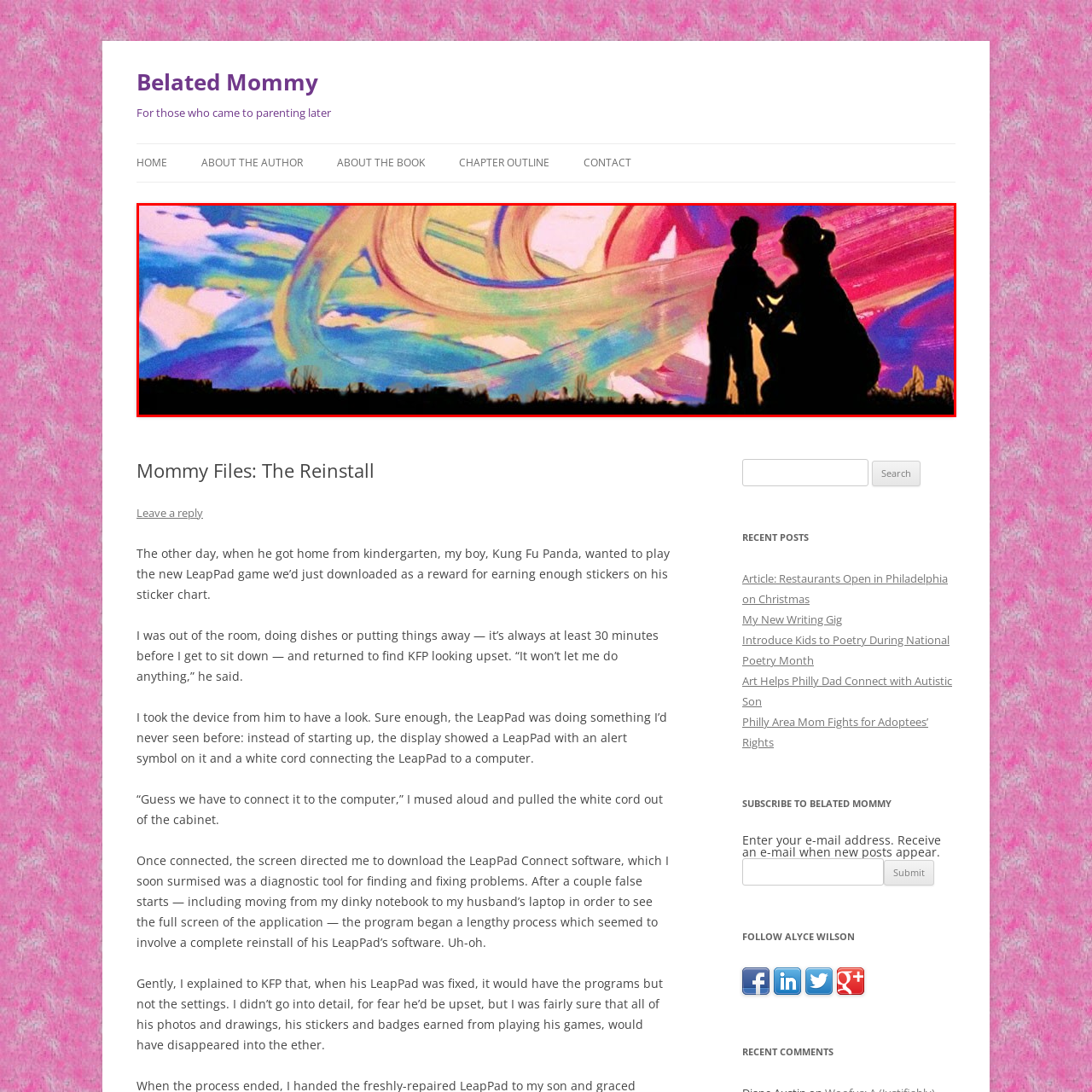Observe the visual content surrounded by a red rectangle, What is the parent doing in the image? Respond using just one word or a short phrase.

Engaging with the child